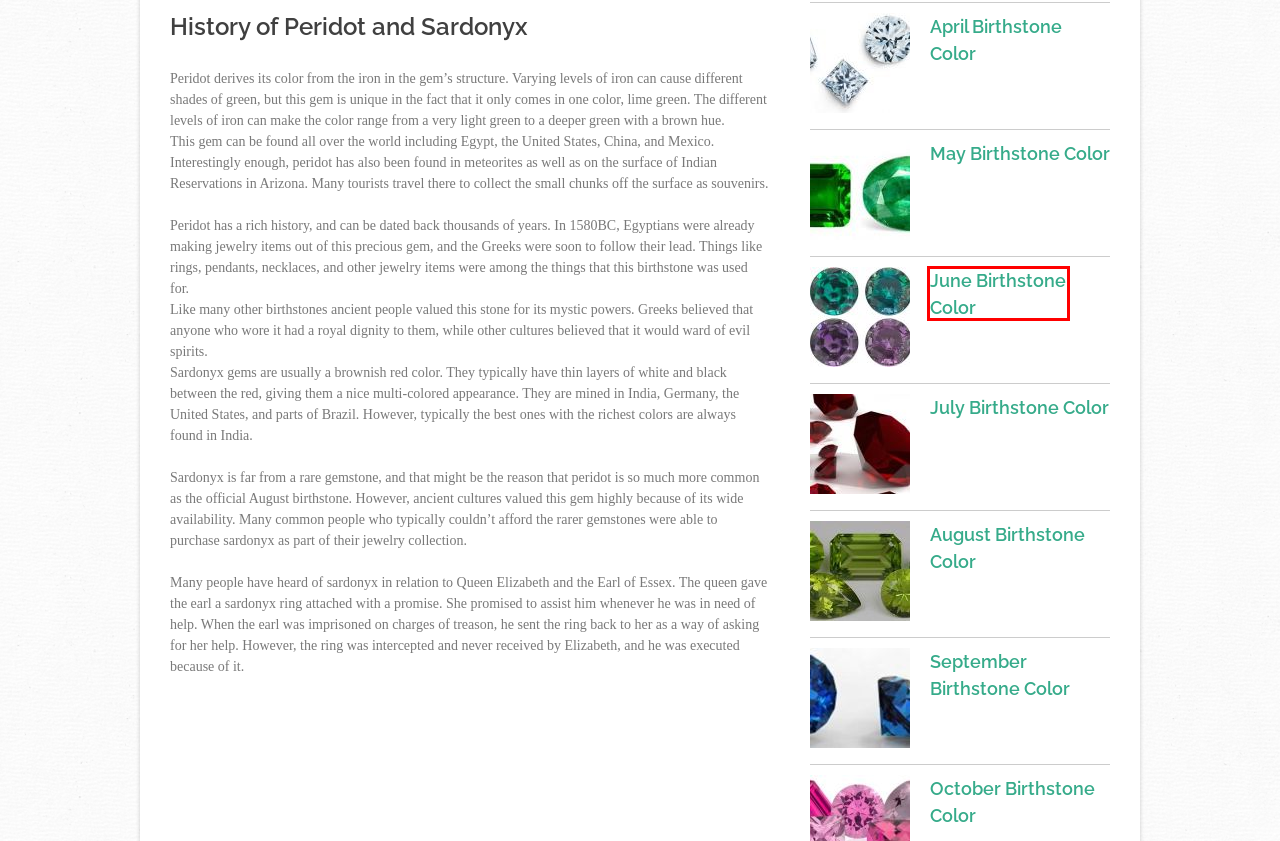Analyze the screenshot of a webpage featuring a red rectangle around an element. Pick the description that best fits the new webpage after interacting with the element inside the red bounding box. Here are the candidates:
A. July Birthstone Color | Birthstone color list
B. September Birthstone Color | Birthstone color list
C. March Birthstone Color | Birthstone color list
D. May Birthstone Color | Birthstone color list
E. December Birthstone Color | Birthstone color list
F. June Birthstone Color | Birthstone color list
G. April Birthstone Color | Birthstone color list
H. October Birthstone Color | Birthstone color list

F